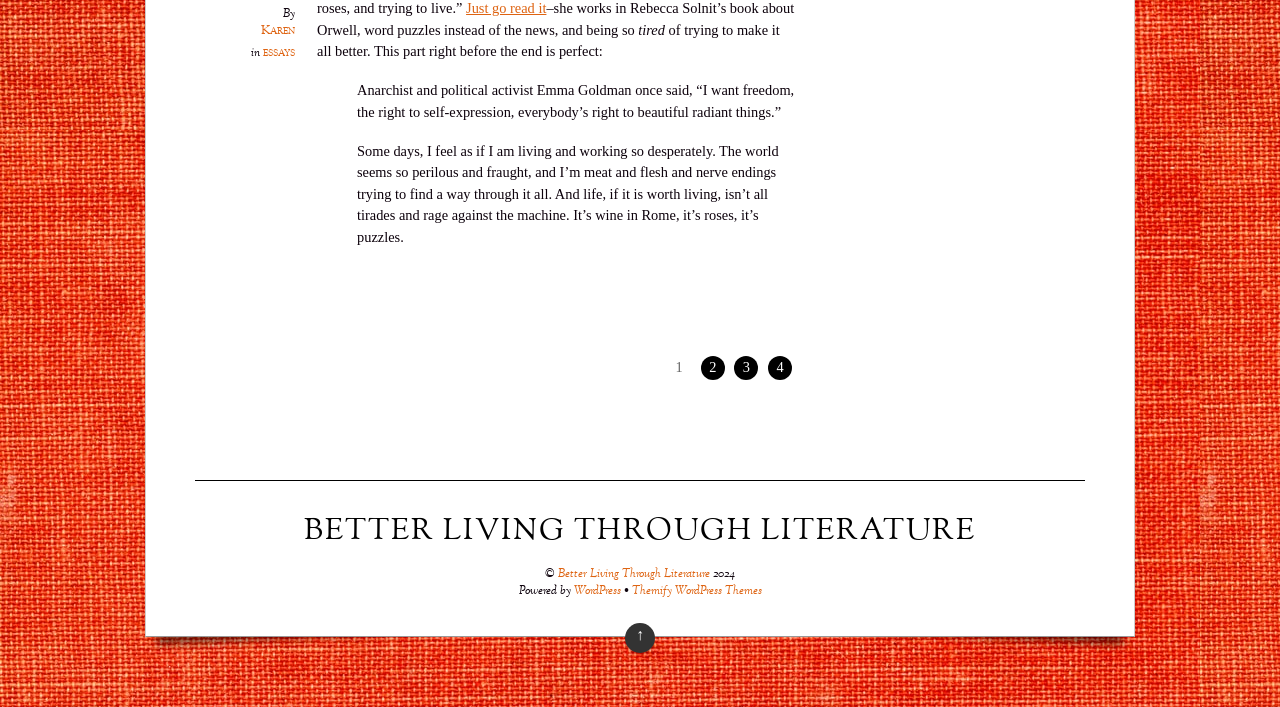Based on the element description: "Themify WordPress Themes", identify the UI element and provide its bounding box coordinates. Use four float numbers between 0 and 1, [left, top, right, bottom].

[0.493, 0.825, 0.595, 0.849]